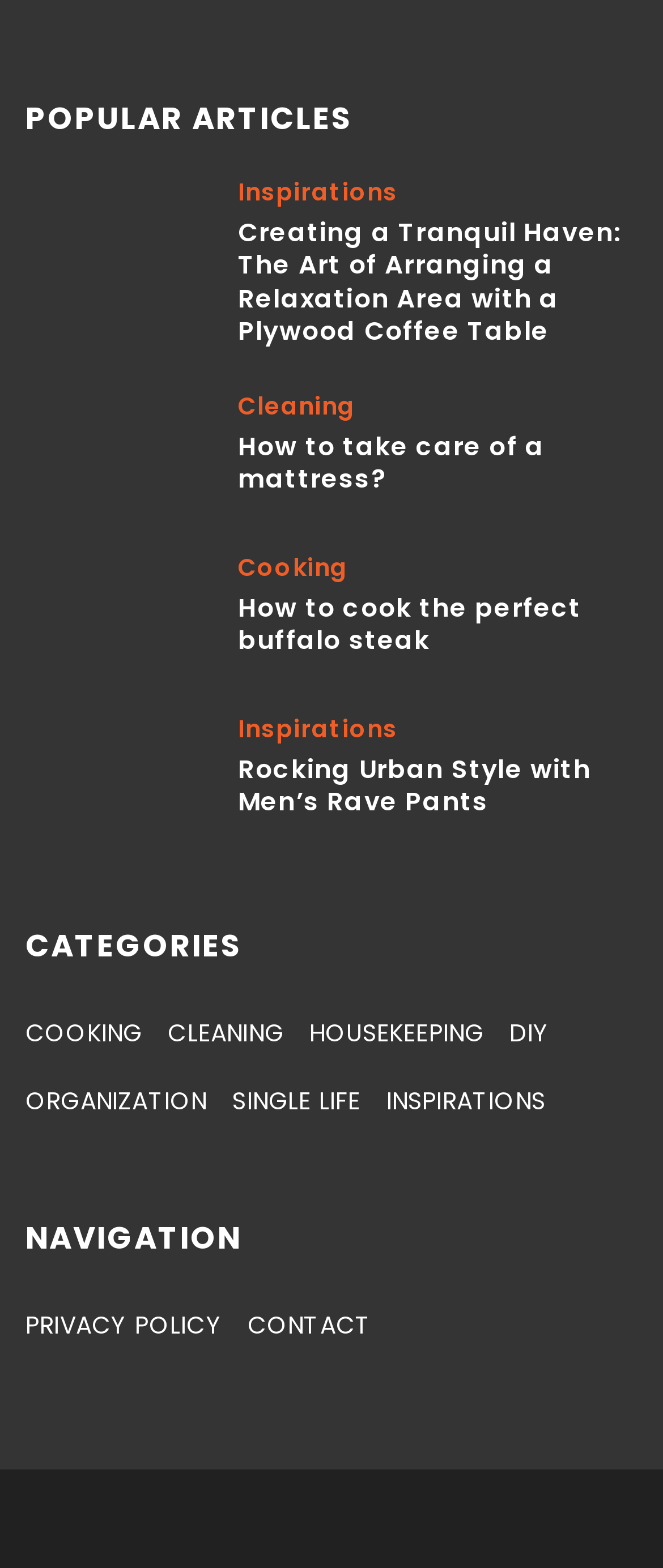Specify the bounding box coordinates of the element's area that should be clicked to execute the given instruction: "Browse cleaning tips". The coordinates should be four float numbers between 0 and 1, i.e., [left, top, right, bottom].

[0.038, 0.243, 0.321, 0.325]